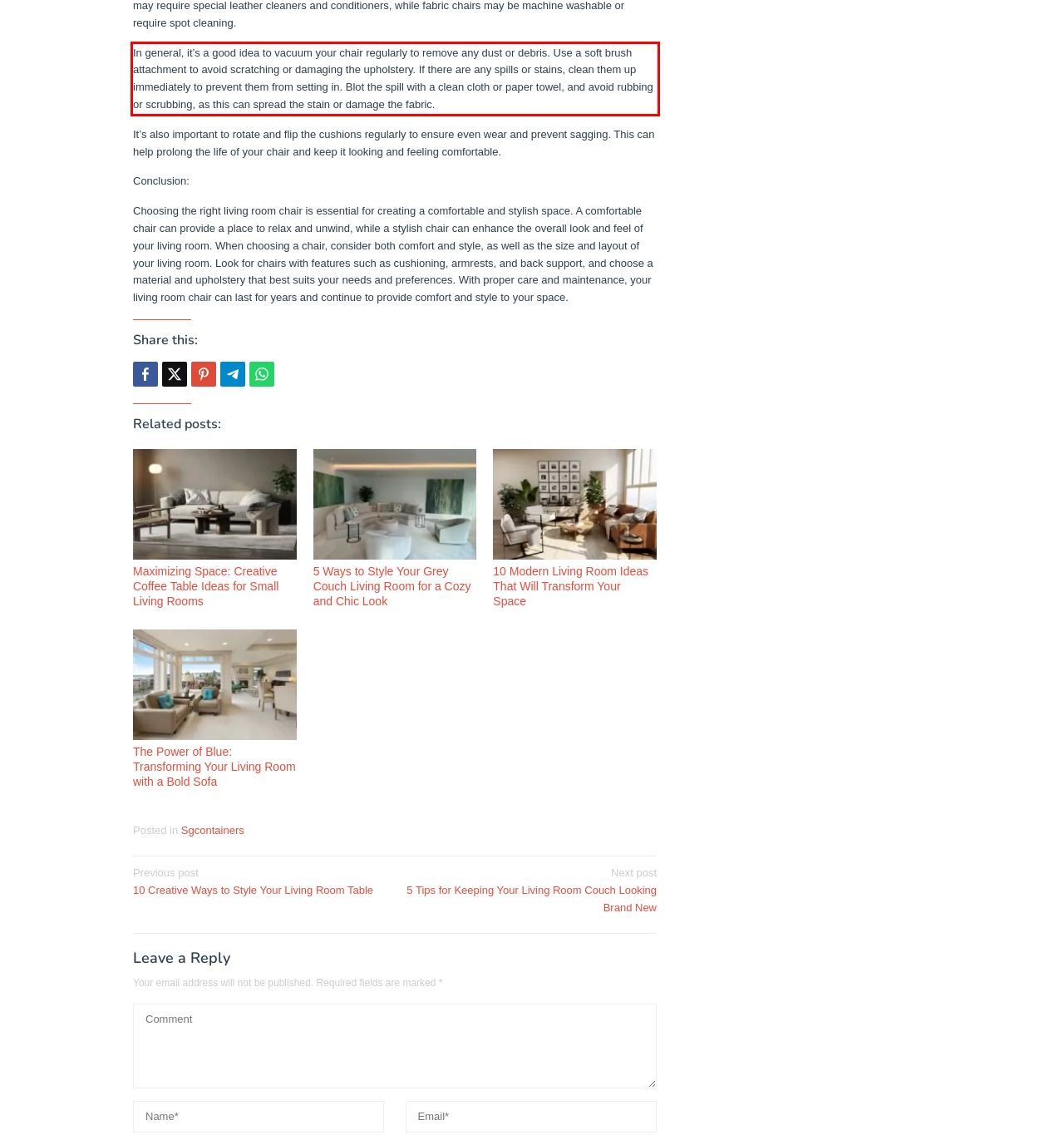You are looking at a screenshot of a webpage with a red rectangle bounding box. Use OCR to identify and extract the text content found inside this red bounding box.

In general, it’s a good idea to vacuum your chair regularly to remove any dust or debris. Use a soft brush attachment to avoid scratching or damaging the upholstery. If there are any spills or stains, clean them up immediately to prevent them from setting in. Blot the spill with a clean cloth or paper towel, and avoid rubbing or scrubbing, as this can spread the stain or damage the fabric.